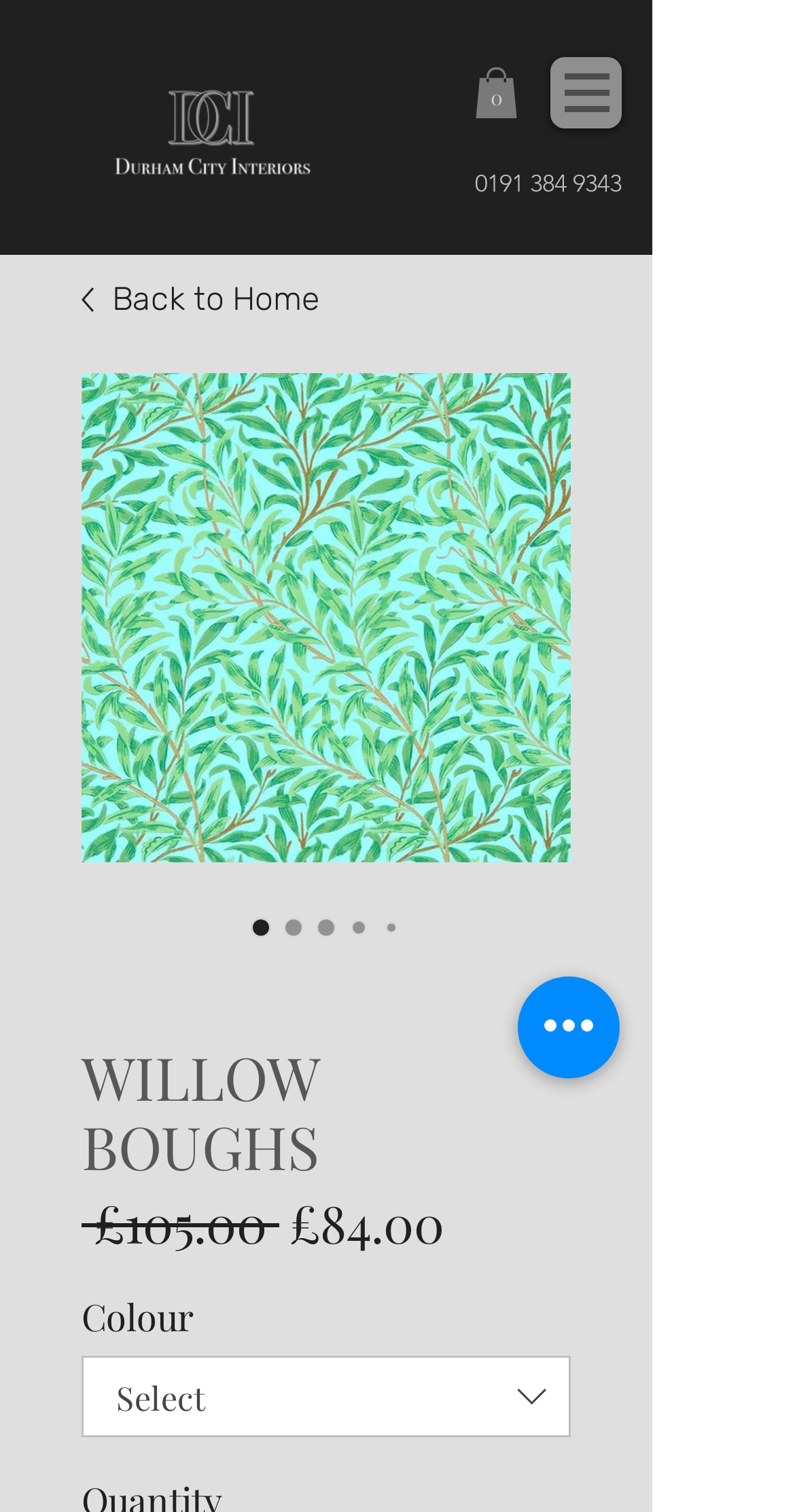What is the phone number for contact?
Please provide a detailed and thorough answer to the question.

I found the phone number by looking at the link with the text '0191 384 9343' on the webpage.